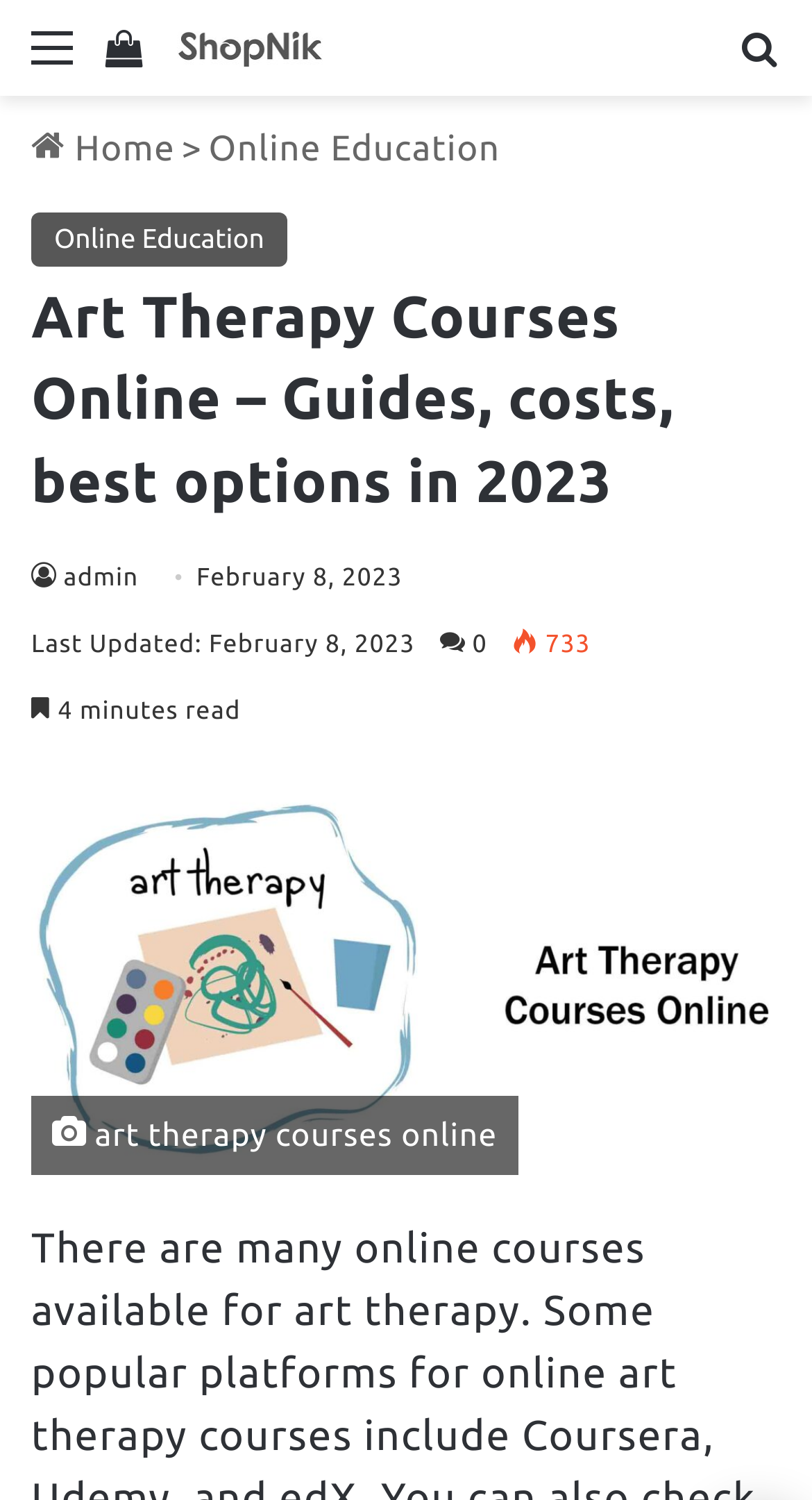Kindly determine the bounding box coordinates for the area that needs to be clicked to execute this instruction: "view April 2018".

None